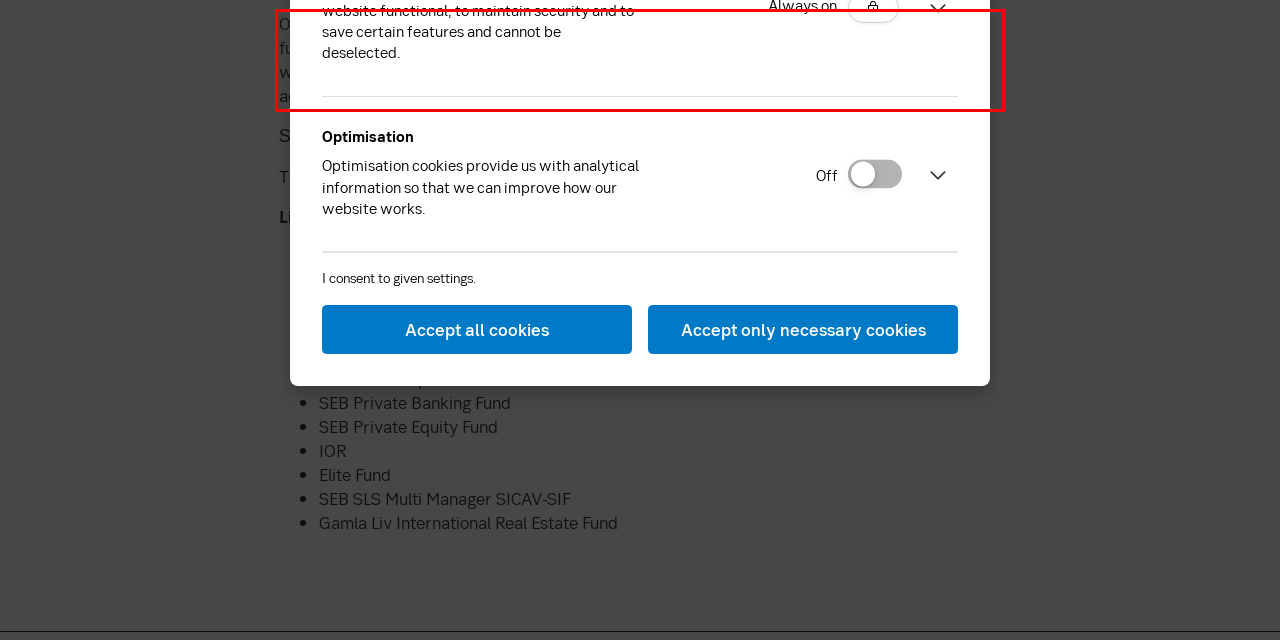Examine the screenshot of the webpage, locate the red bounding box, and perform OCR to extract the text contained within it.

Our main communication channel is our website www.sebgroup.lu, as will be indicated in our funds’ prospectuses/issue documents on the next update. We encourage you to check our website regularly for the latest fund information. In some cases, we provide information via additional or other communication channels, such as when required by law.